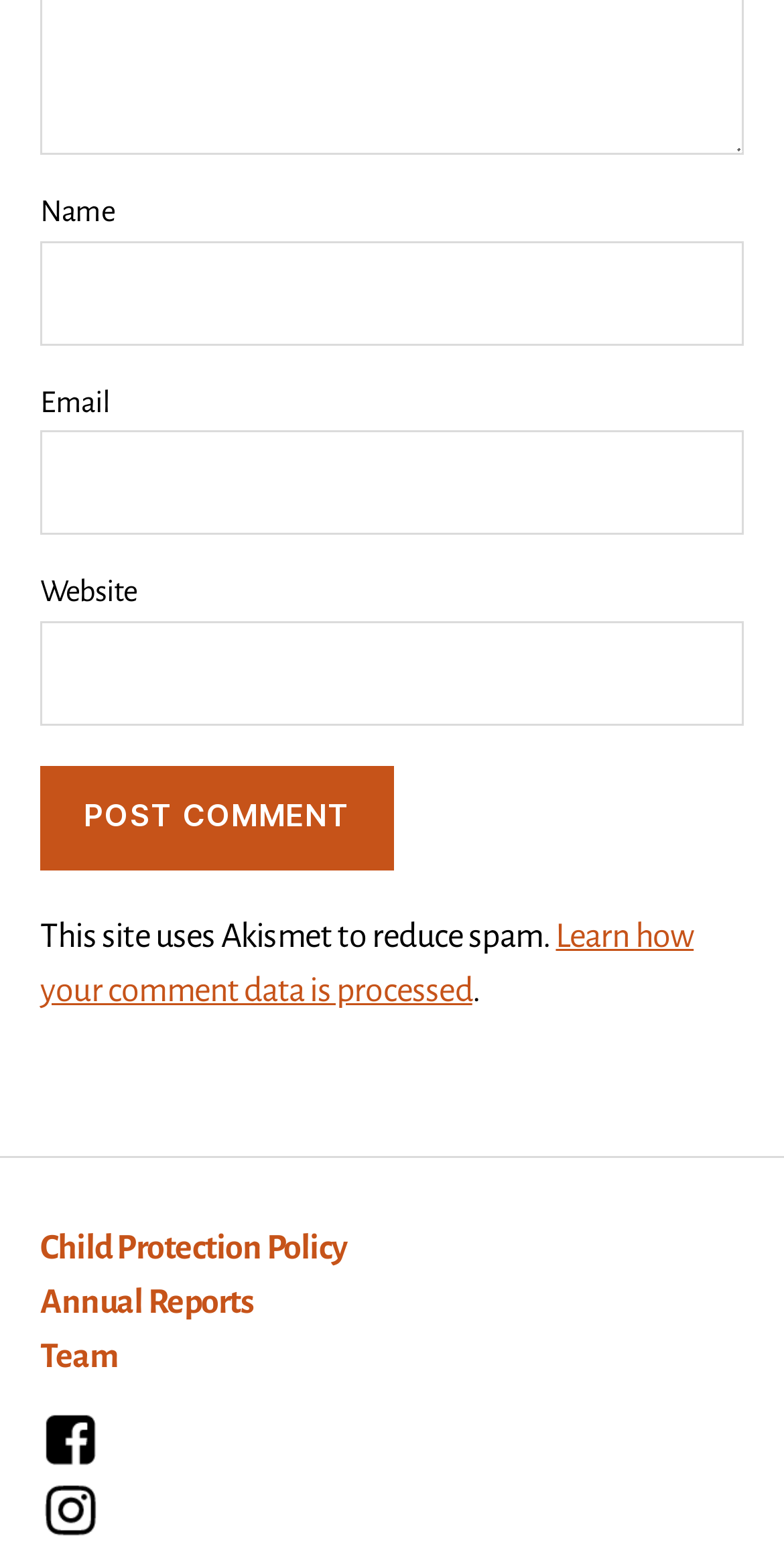Give a one-word or one-phrase response to the question:
How many images are there at the bottom of the page?

2